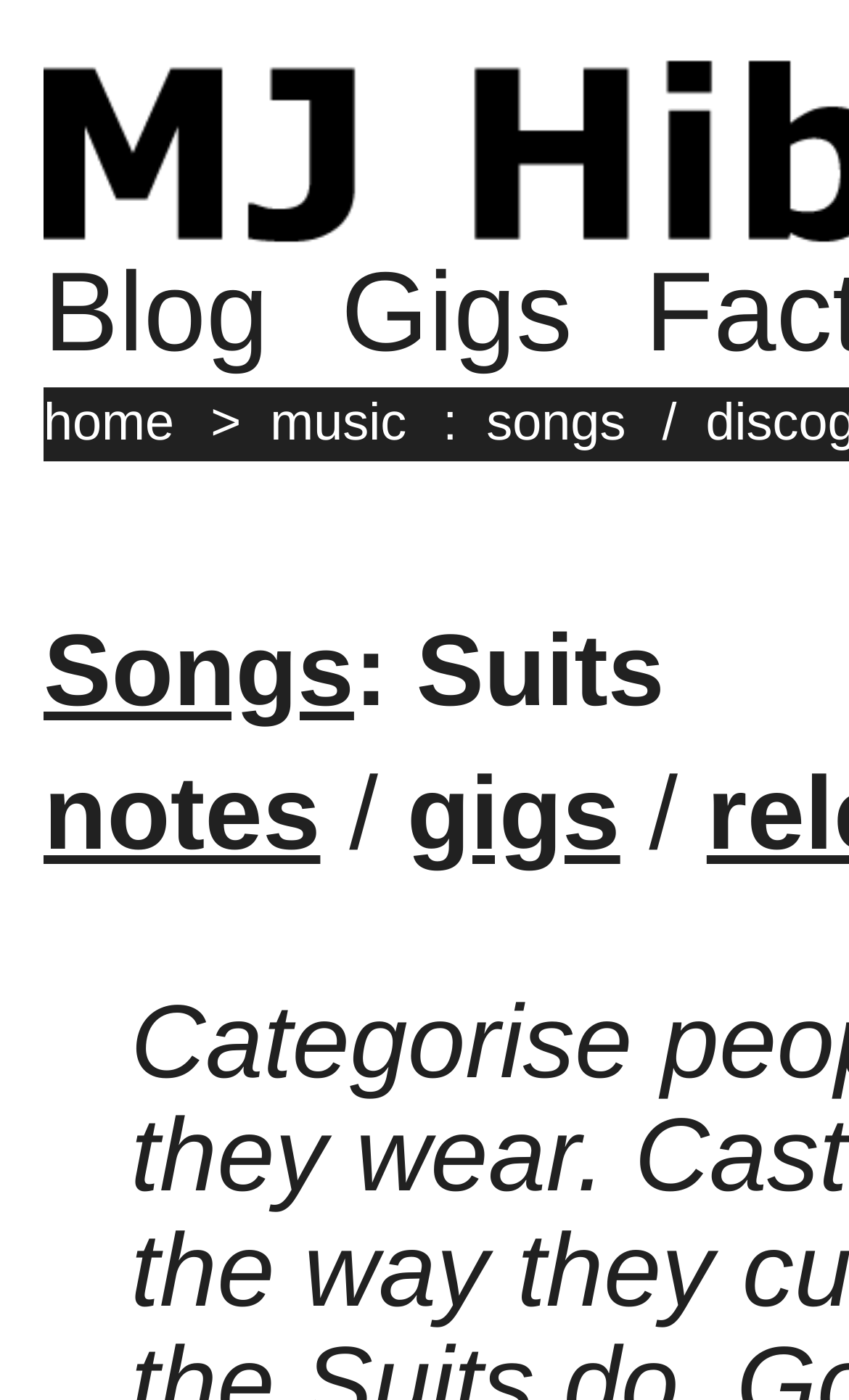Pinpoint the bounding box coordinates of the element you need to click to execute the following instruction: "browse songs". The bounding box should be represented by four float numbers between 0 and 1, in the format [left, top, right, bottom].

[0.573, 0.281, 0.763, 0.323]